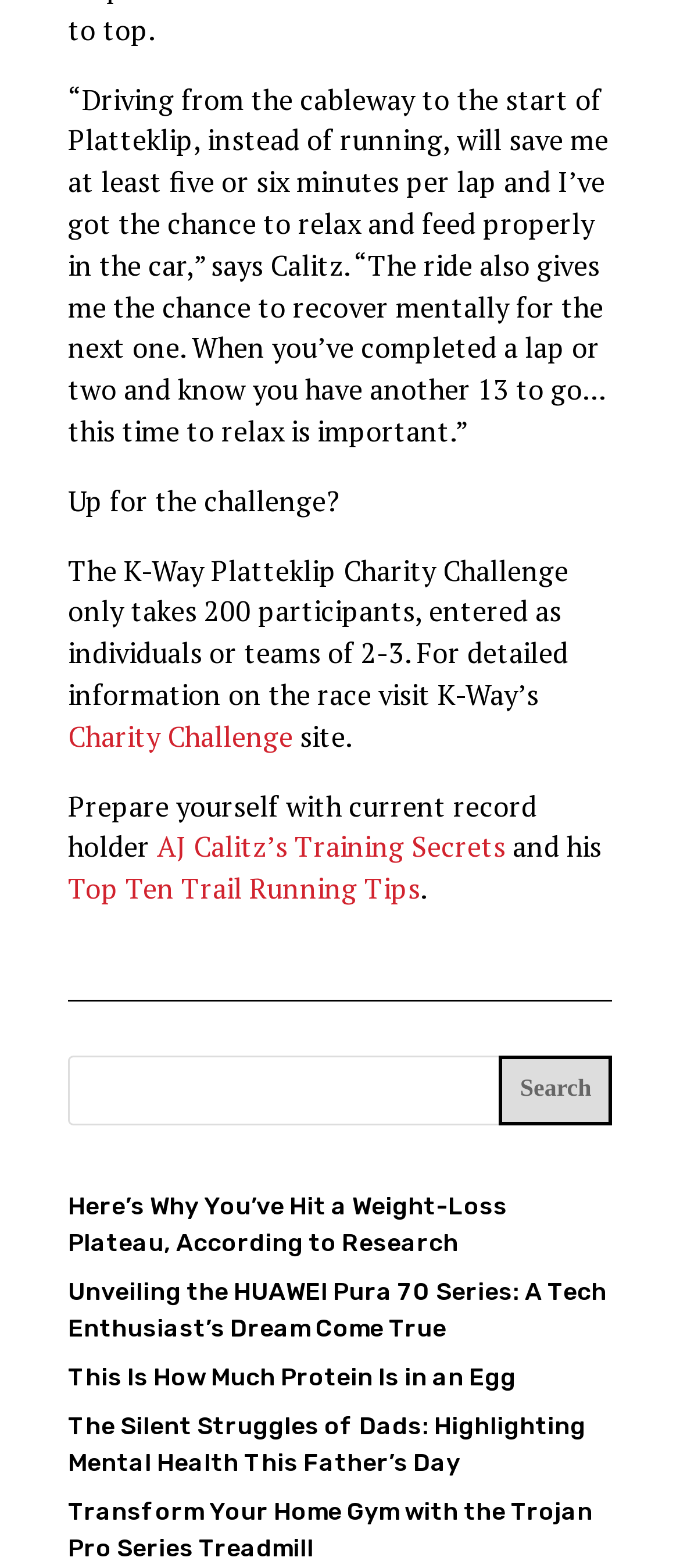How many StaticText elements are on this webpage?
Respond to the question with a single word or phrase according to the image.

7